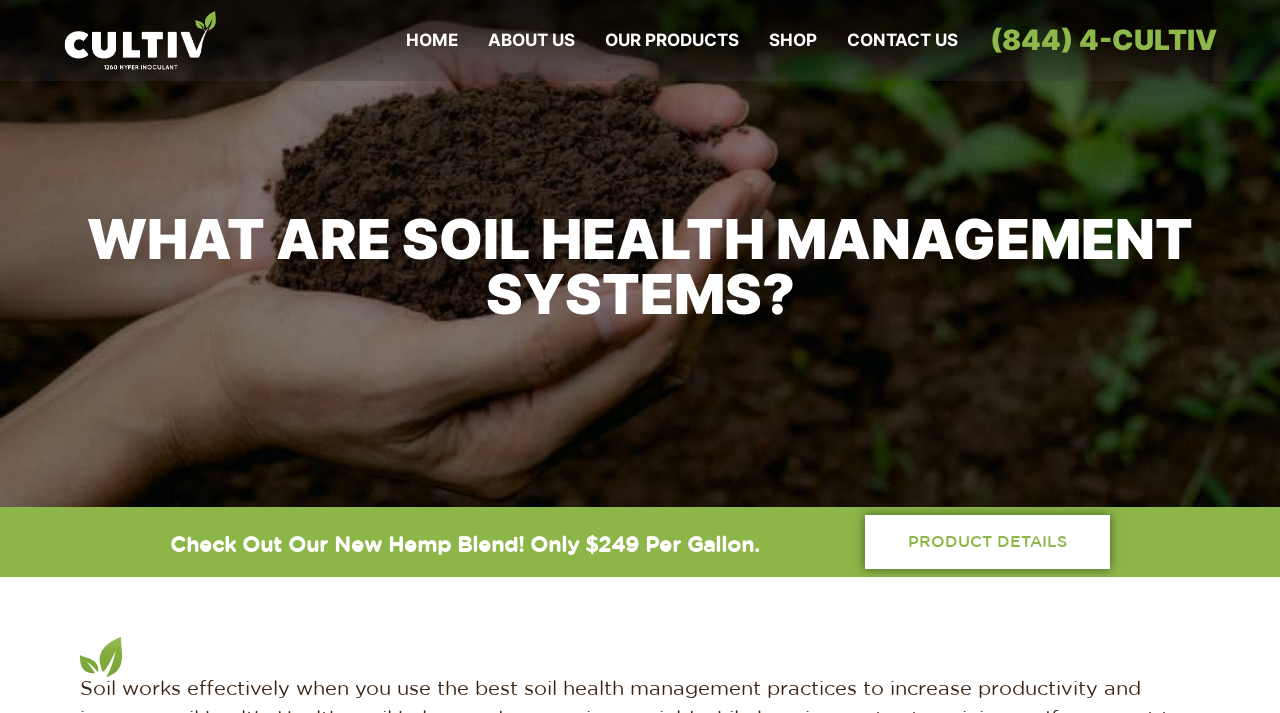Using the provided element description, identify the bounding box coordinates as (top-left x, top-left y, bottom-right x, bottom-right y). Ensure all values are between 0 and 1. Description: PRODUCT DETAILS

[0.676, 0.722, 0.867, 0.798]